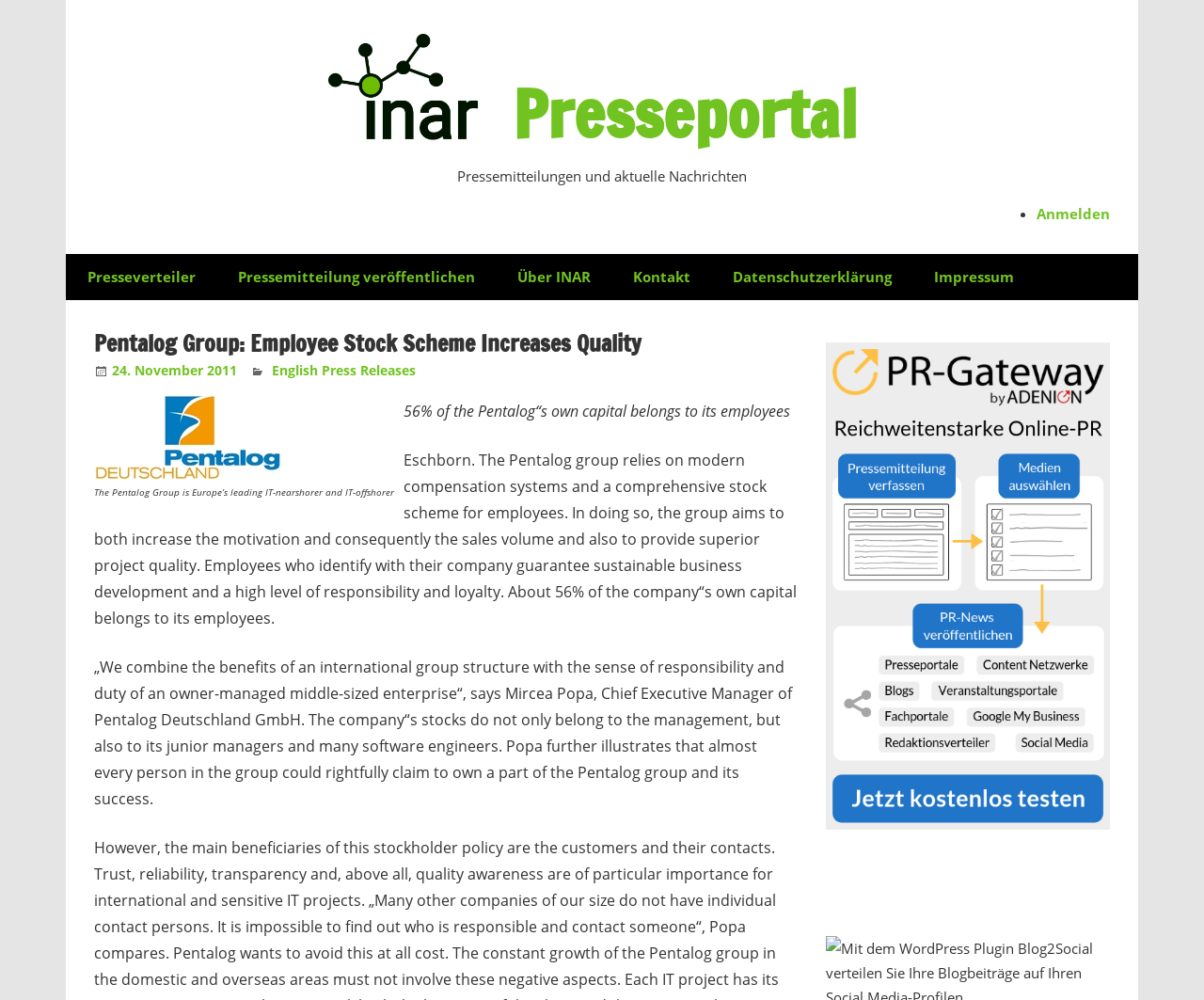Pinpoint the bounding box coordinates of the clickable element to carry out the following instruction: "Read more about Pentalog Group: Employee Stock Scheme Increases Quality."

[0.078, 0.327, 0.533, 0.359]